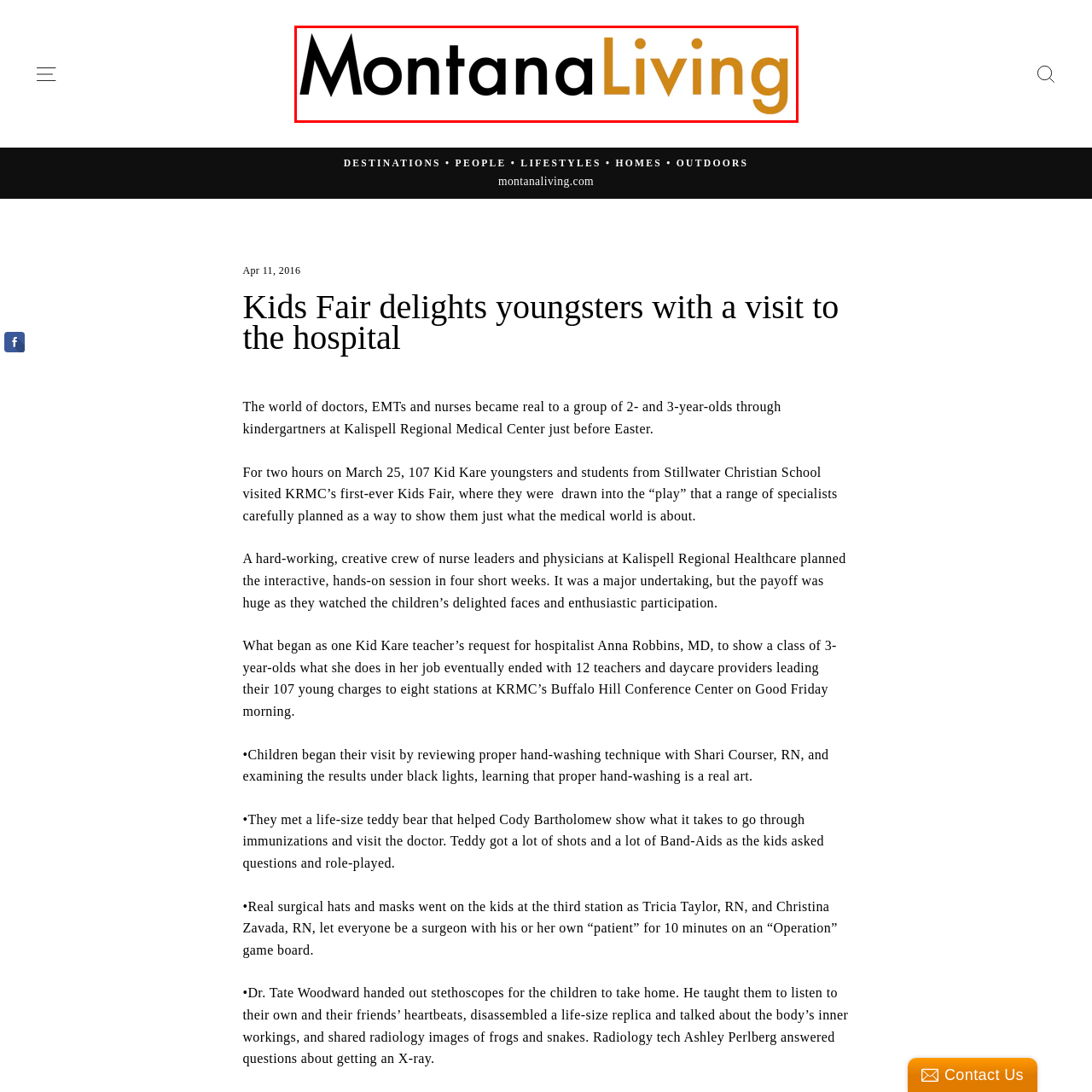What style is the logo presented in?
Look at the section marked by the red bounding box and provide a single word or phrase as your answer.

Modern and vibrant